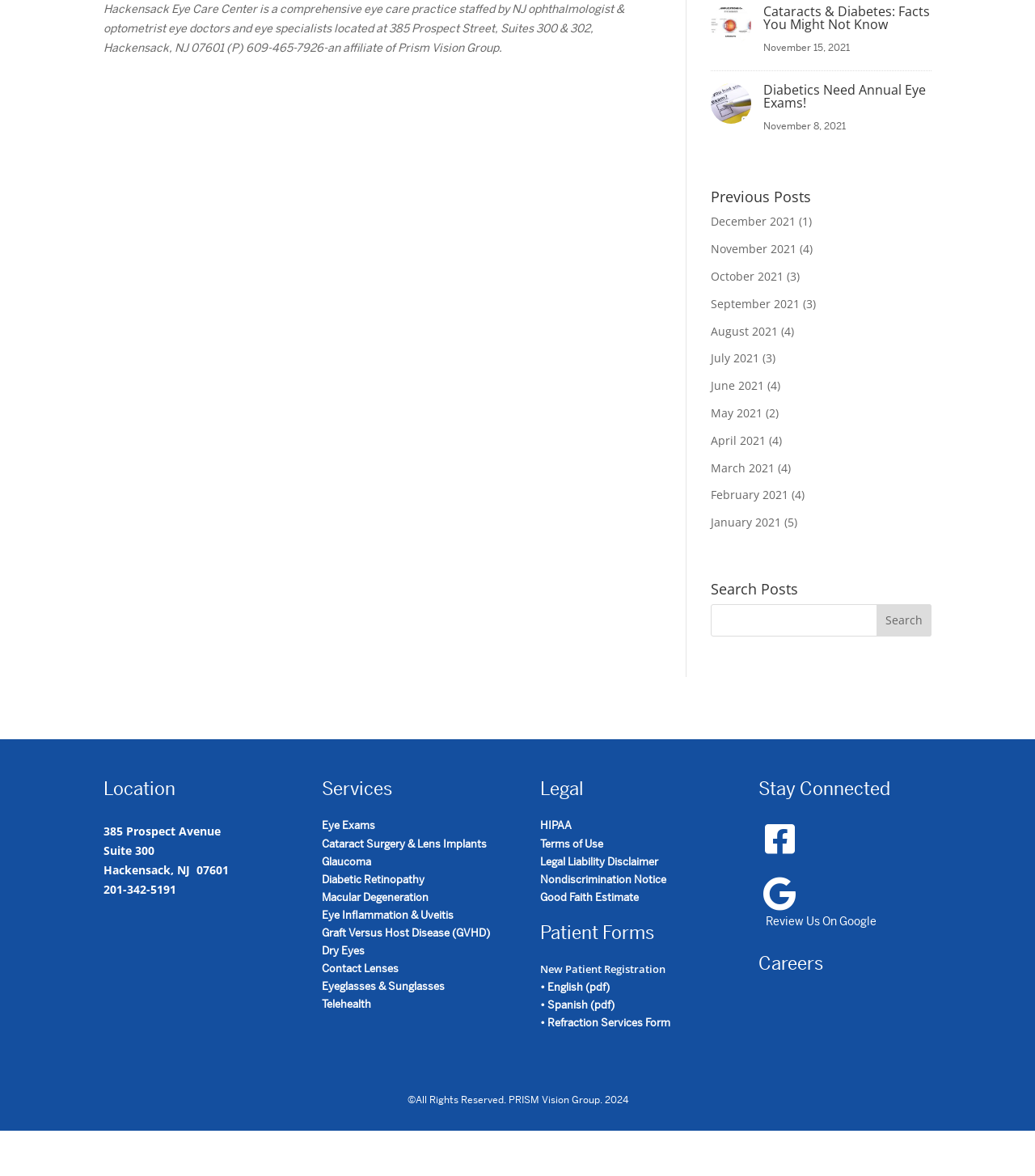Find the bounding box coordinates of the area that needs to be clicked in order to achieve the following instruction: "Review on Google". The coordinates should be specified as four float numbers between 0 and 1, i.e., [left, top, right, bottom].

[0.733, 0.777, 0.847, 0.789]